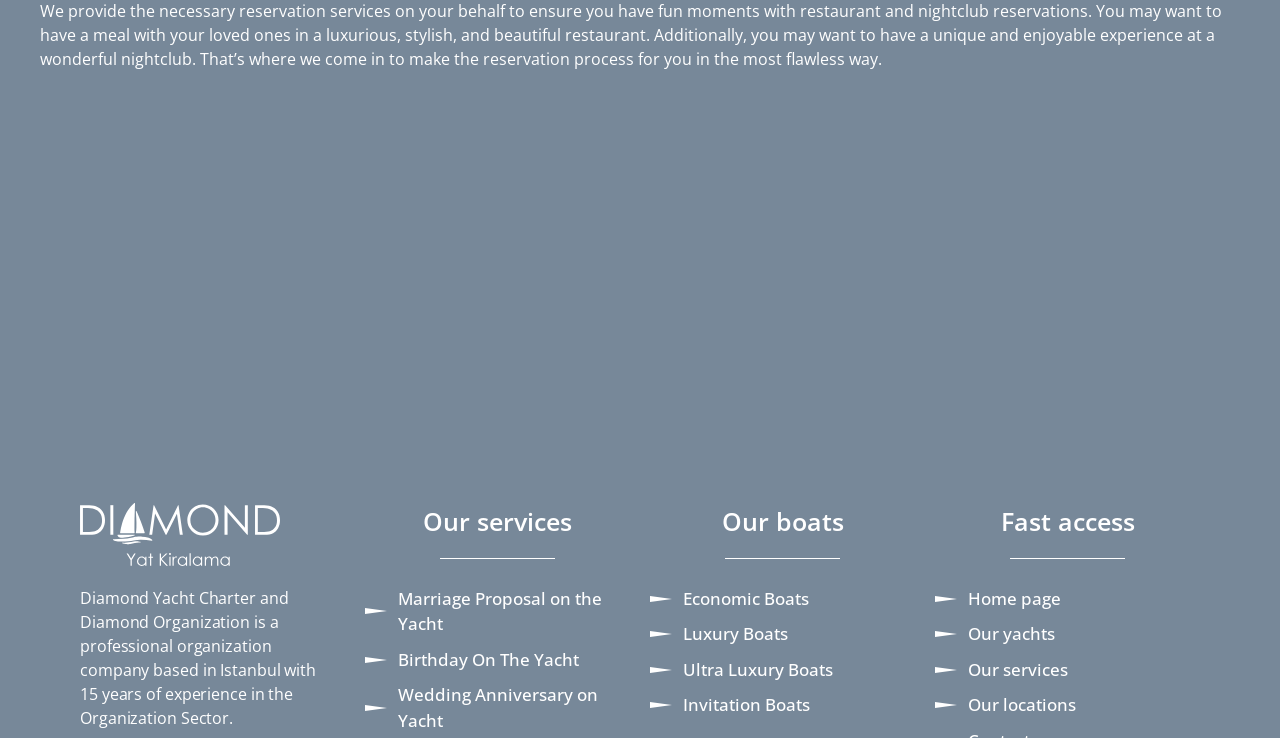Find the bounding box of the UI element described as: "Birthday On The Yacht". The bounding box coordinates should be given as four float values between 0 and 1, i.e., [left, top, right, bottom].

[0.285, 0.876, 0.492, 0.911]